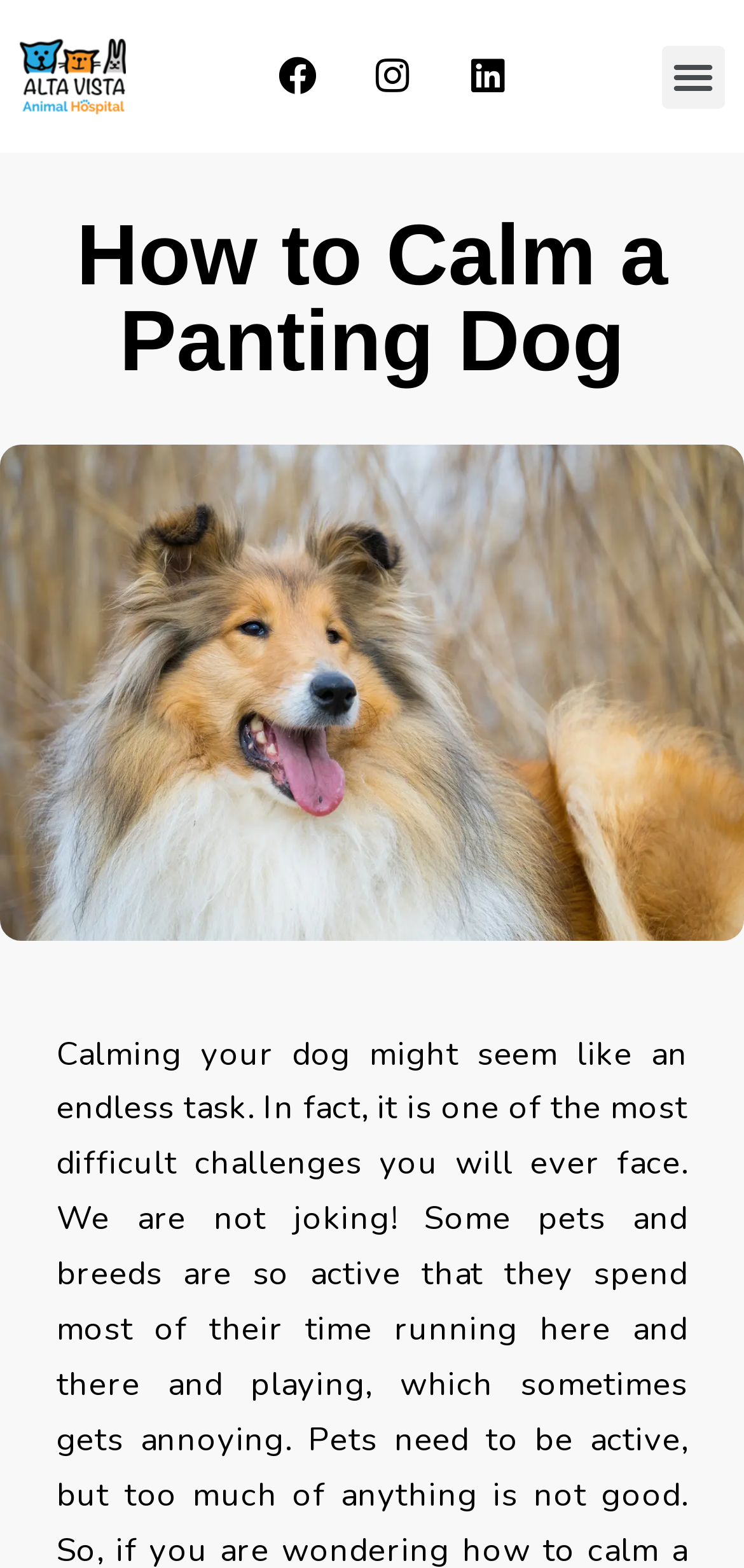Respond to the question with just a single word or phrase: 
How many social media links are present?

3